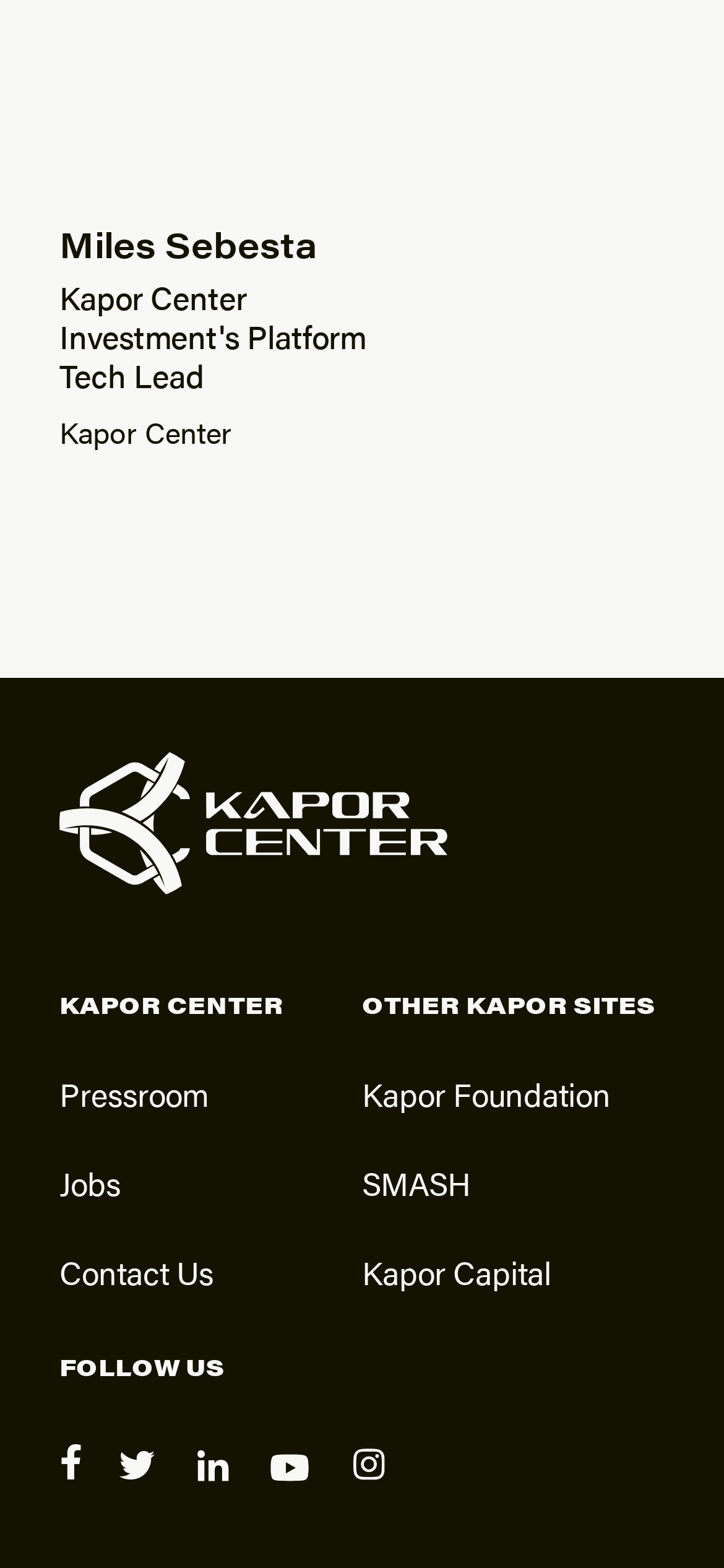Find the bounding box coordinates of the element's region that should be clicked in order to follow the given instruction: "check Jobs". The coordinates should consist of four float numbers between 0 and 1, i.e., [left, top, right, bottom].

[0.082, 0.74, 0.167, 0.768]